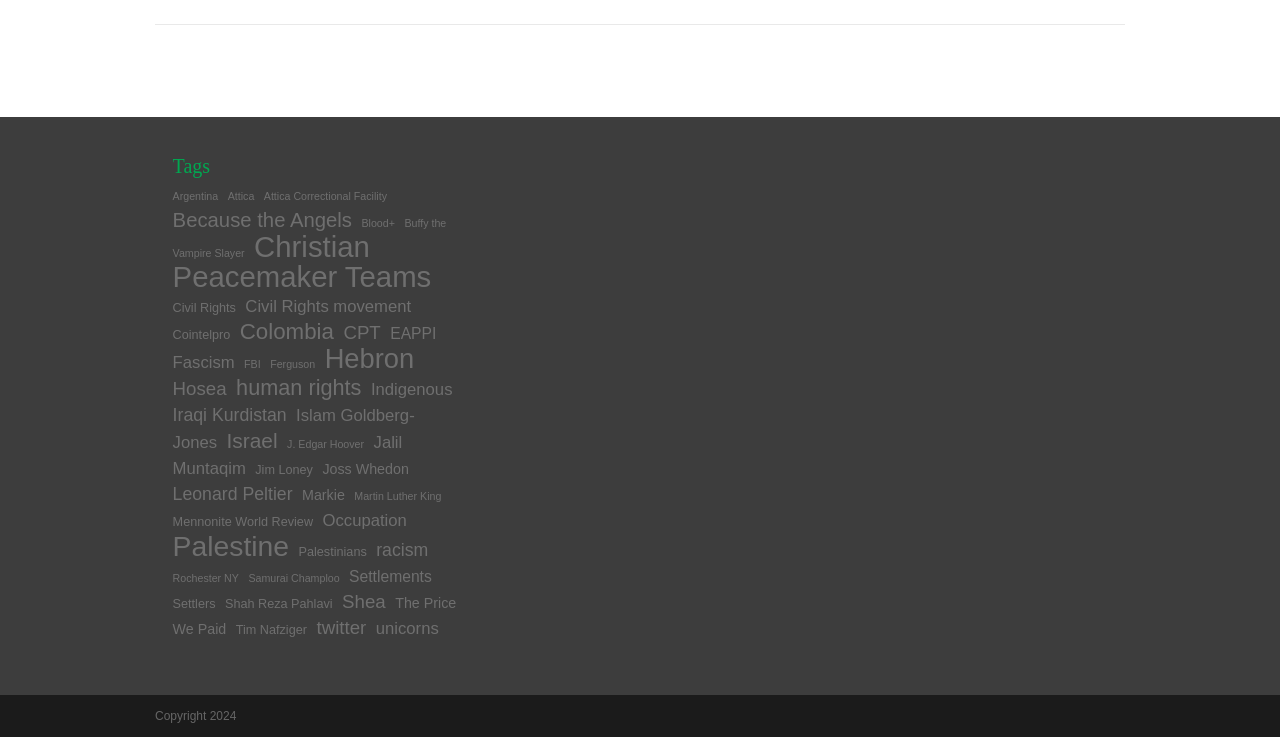Locate the bounding box coordinates of the element that needs to be clicked to carry out the instruction: "Click on the link 'Christian Peacemaker Teams'". The coordinates should be given as four float numbers ranging from 0 to 1, i.e., [left, top, right, bottom].

[0.135, 0.312, 0.337, 0.397]